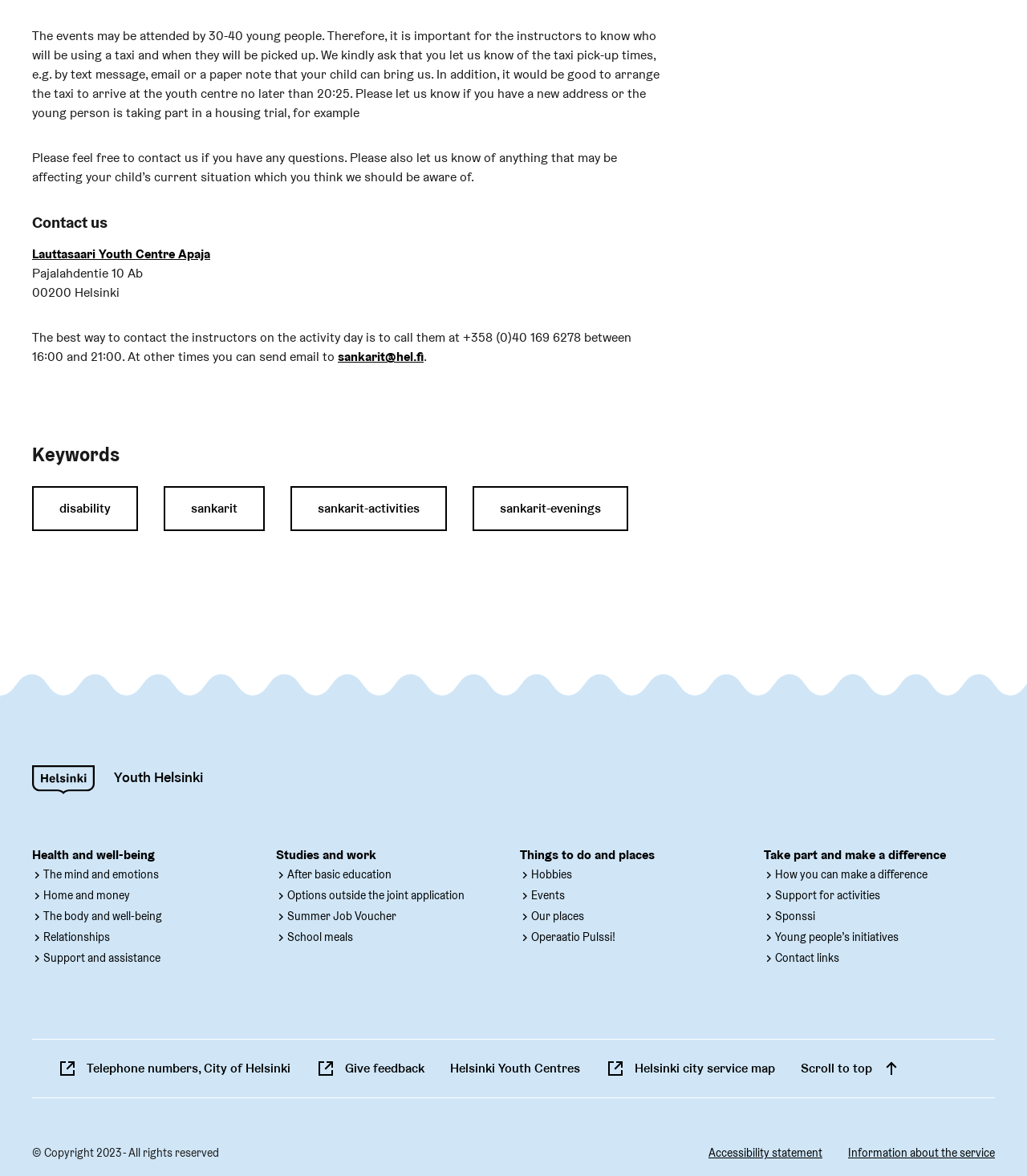Look at the image and answer the question in detail:
What is the copyright year mentioned on the webpage?

The webpage has a footer section that mentions '© Copyright 2023 - All rights reserved', indicating that the copyright year is 2023.